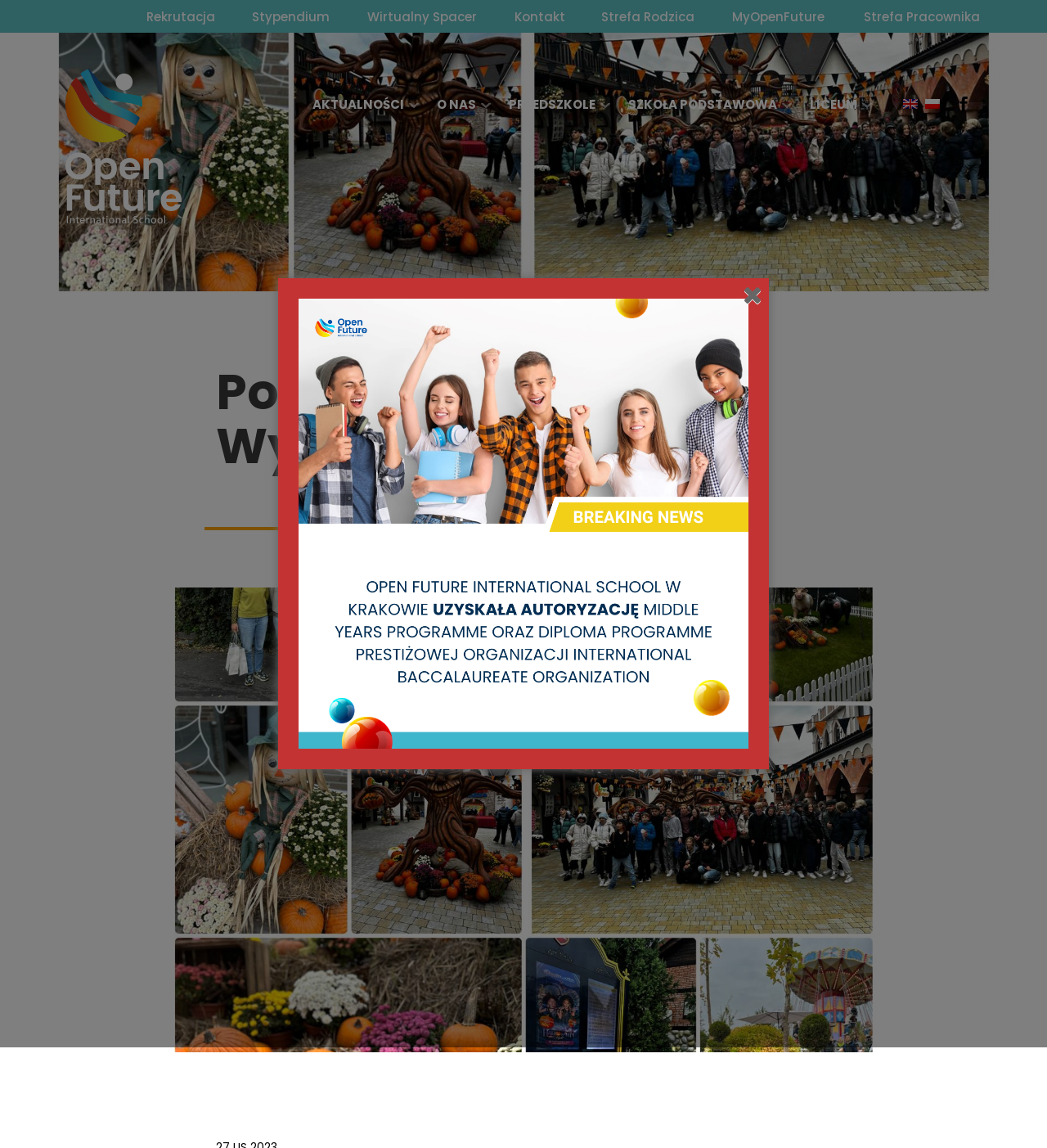What type of school is this?
Examine the image closely and answer the question with as much detail as possible.

Based on the webpage, I can see that the school has a Polish-Dutch youth exchange program, and it has different sections for preschool, elementary school, and high school, which suggests that it is an international school.